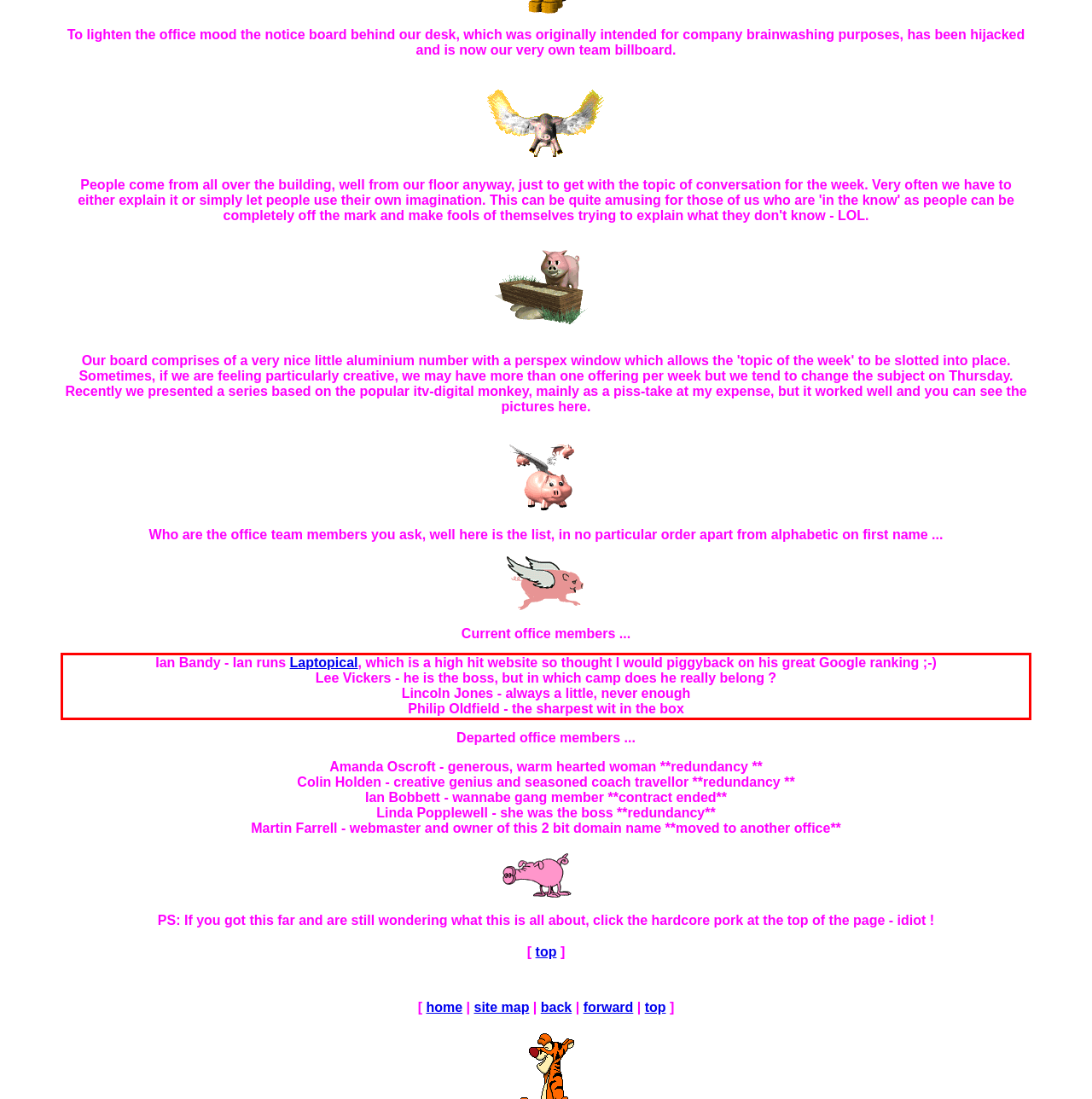Using the provided screenshot, read and generate the text content within the red-bordered area.

Ian Bandy - Ian runs Laptopical, which is a high hit website so thought I would piggyback on his great Google ranking ;-) Lee Vickers - he is the boss, but in which camp does he really belong ? Lincoln Jones - always a little, never enough Philip Oldfield - the sharpest wit in the box